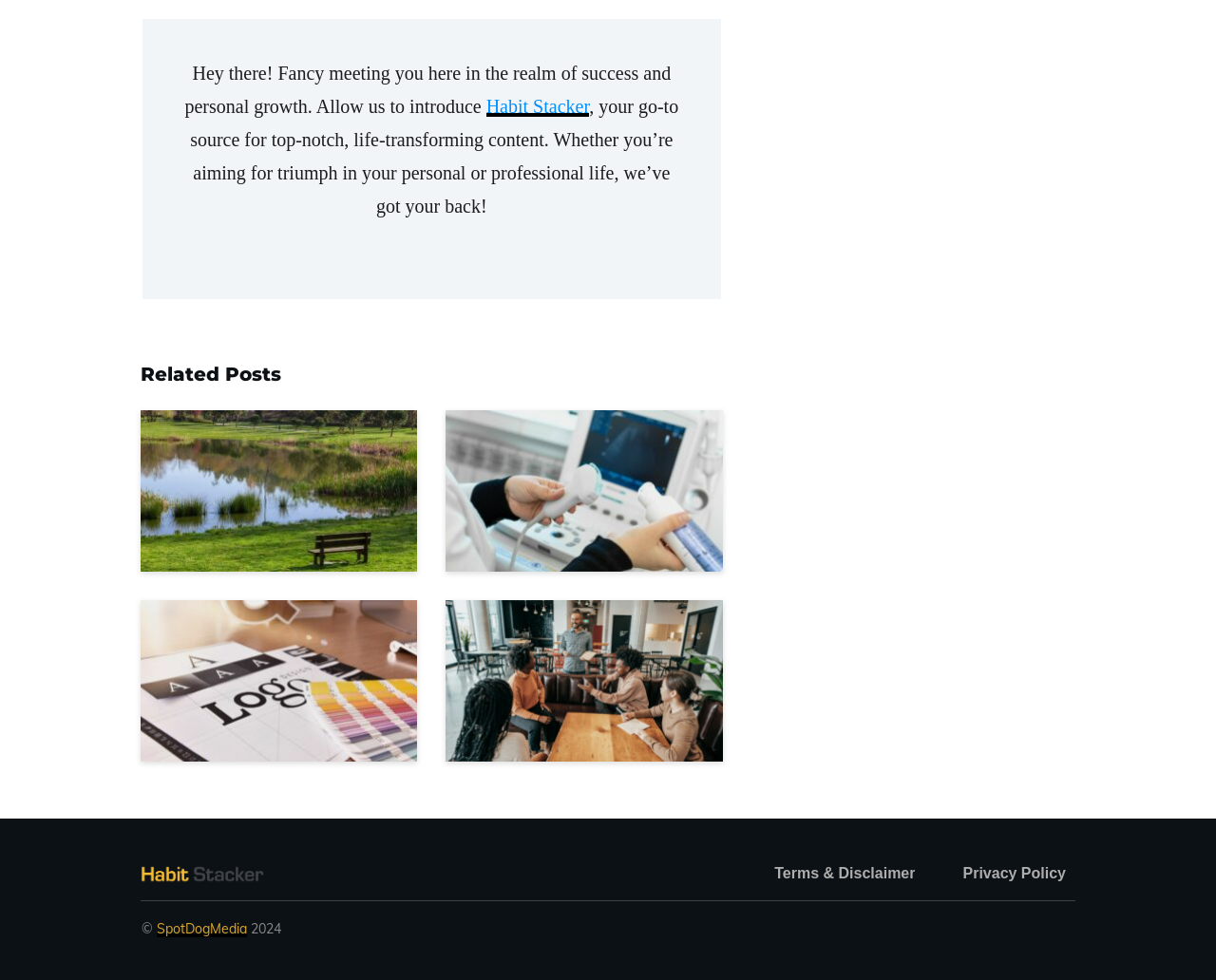Using the provided description Terms & Disclaimer, find the bounding box coordinates for the UI element. Provide the coordinates in (top-left x, top-left y, bottom-right x, bottom-right y) format, ensuring all values are between 0 and 1.

[0.637, 0.876, 0.753, 0.907]